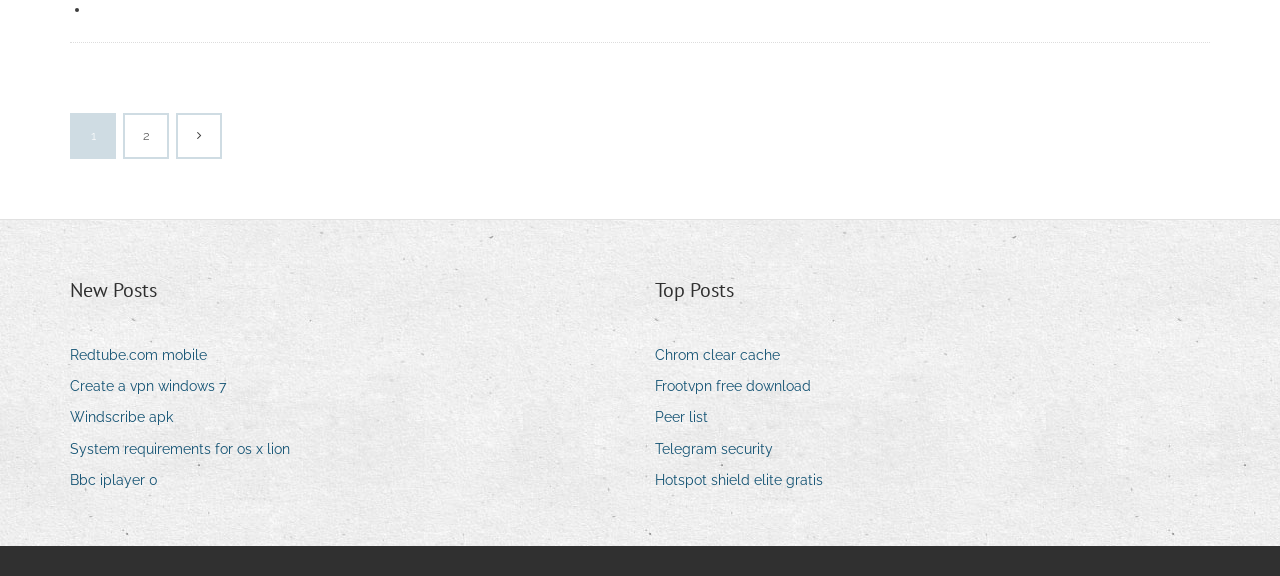Locate the bounding box coordinates of the clickable element to fulfill the following instruction: "Visit 'Redtube.com mobile'". Provide the coordinates as four float numbers between 0 and 1 in the format [left, top, right, bottom].

[0.055, 0.594, 0.173, 0.641]